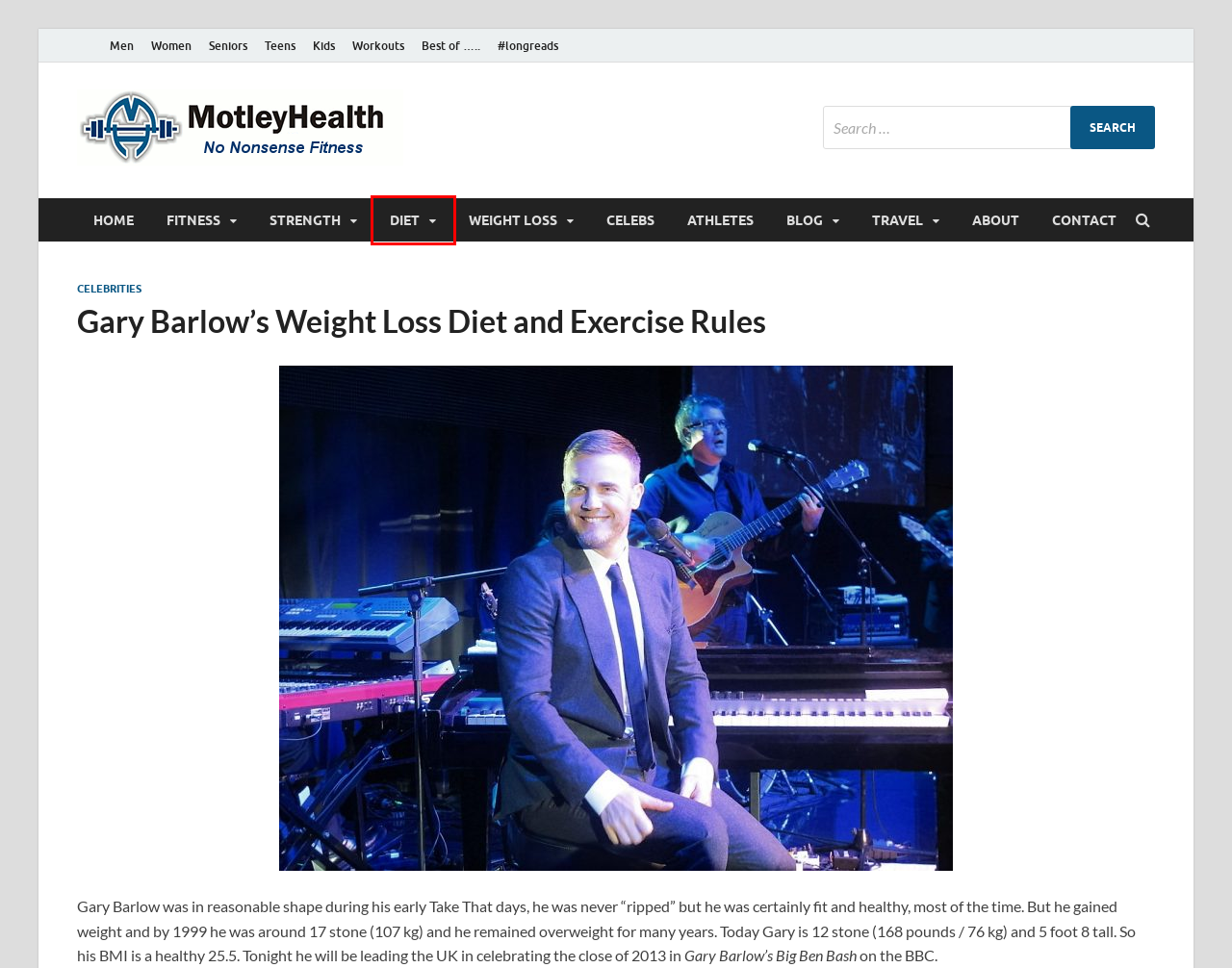You have a screenshot of a webpage with a red rectangle bounding box around an element. Identify the best matching webpage description for the new page that appears after clicking the element in the bounding box. The descriptions are:
A. MotleyHealth - No Nonsense Fitness
B. Fitness Articles - How To Get Fit and Improve Cardiovascular Health
C. Diets and Healthy Eating for Fitness and Weight Loss
D. Contact - MotleyHealth®
E. The Motley Health Blog
F. Teens Archives - MotleyHealth
G. Learn How To Get Strong with our Weight Training Routines
H. About Motley Health - MotleyHealth®

C